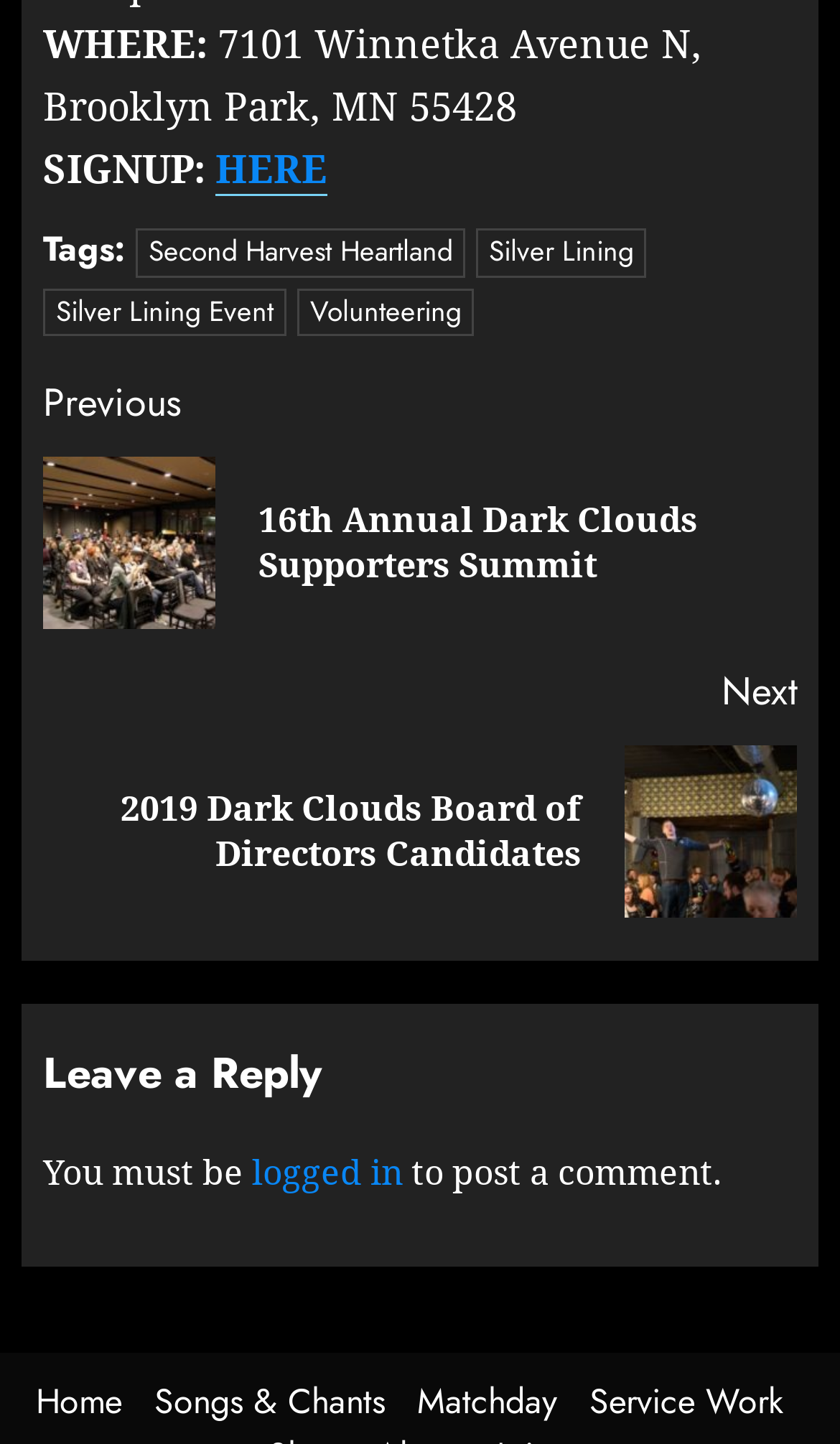What is required to post a comment on the webpage?
Look at the image and construct a detailed response to the question.

The requirement to post a comment is mentioned in the static text element with the bounding box coordinates [0.051, 0.795, 0.3, 0.828]. It states that 'You must be logged in to post a comment', indicating that users need to be logged in to leave a reply.